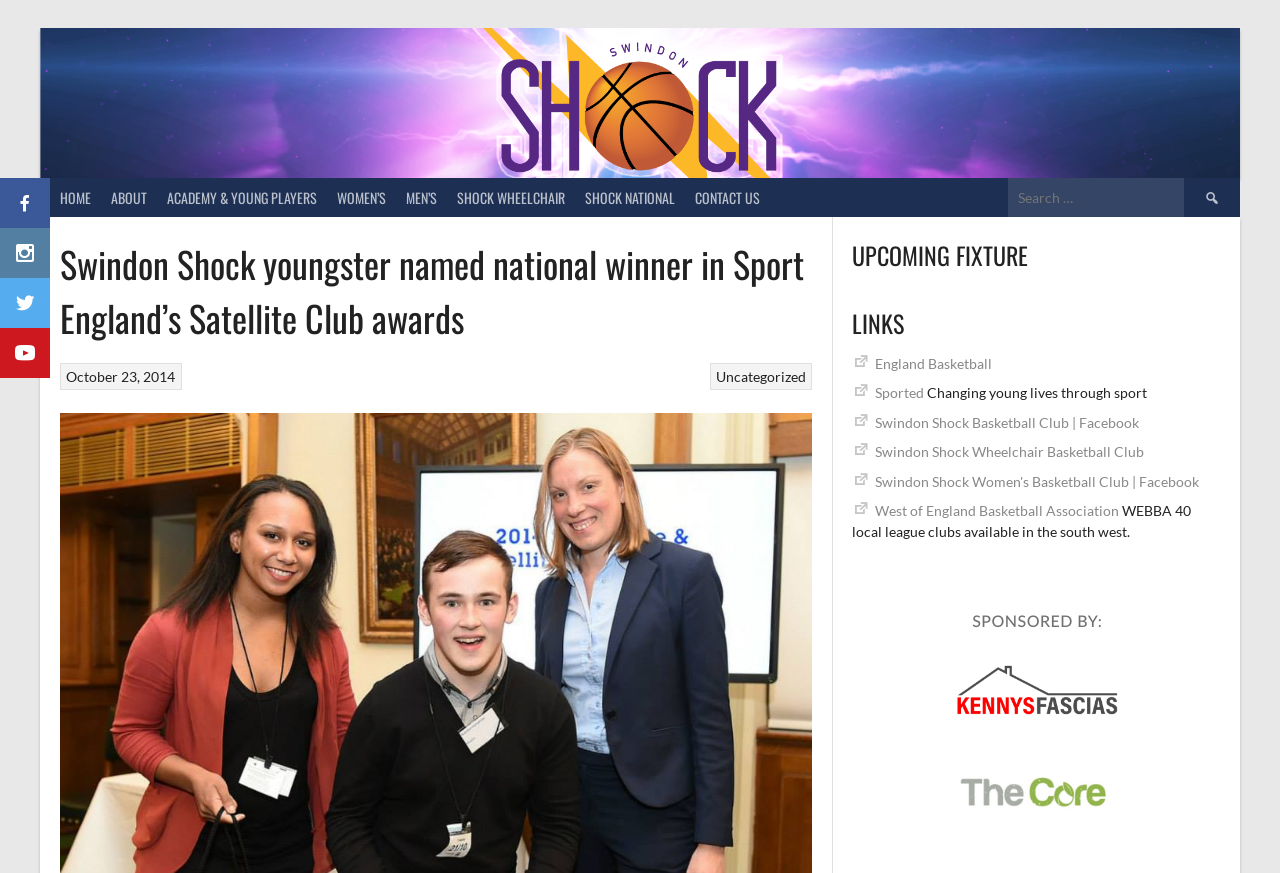From the webpage screenshot, predict the bounding box coordinates (top-left x, top-left y, bottom-right x, bottom-right y) for the UI element described here: October 23, 2014

[0.052, 0.421, 0.137, 0.441]